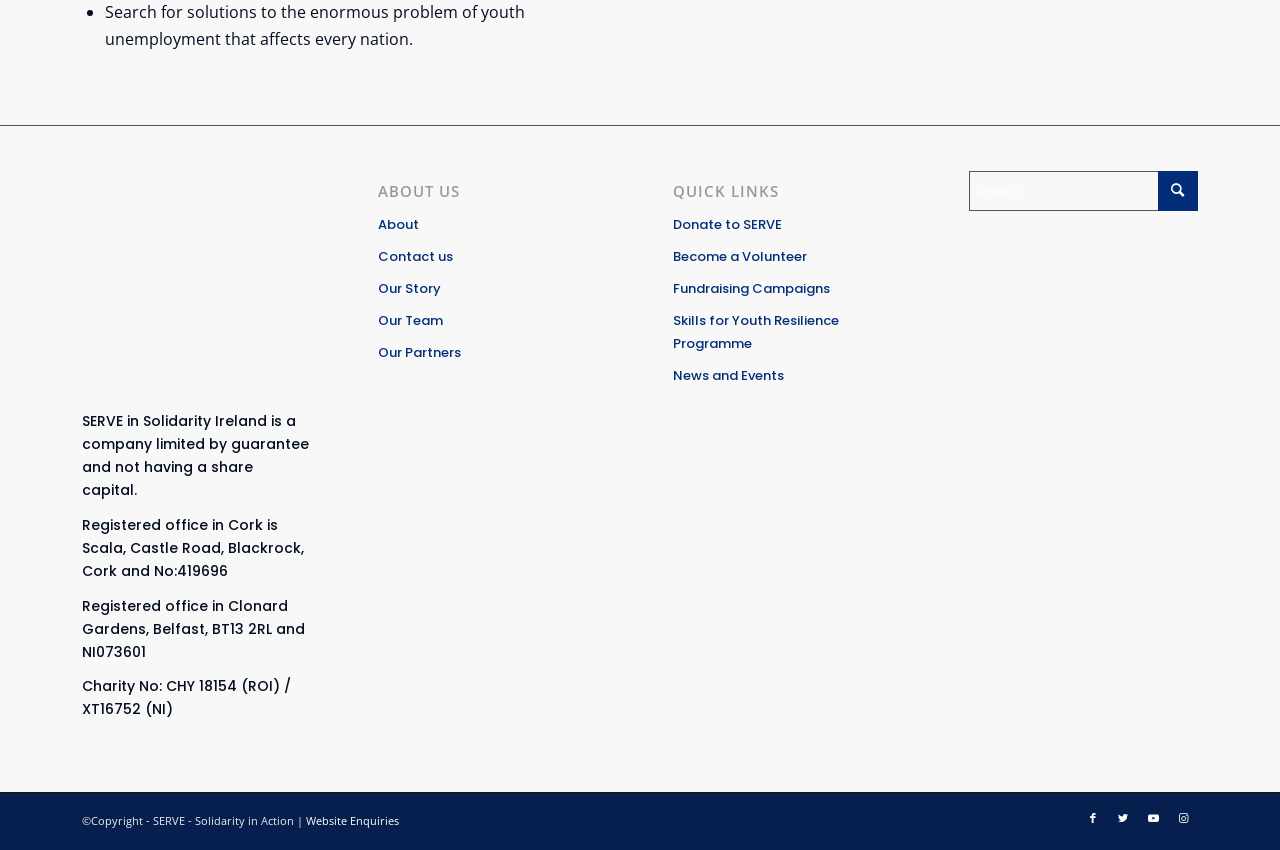Refer to the image and provide a thorough answer to this question:
What is the name of the organization?

The name of the organization can be found in the static text 'SERVE in Solidarity Ireland is a company limited by guarantee and not having a share capital.' which is located at the top of the webpage.